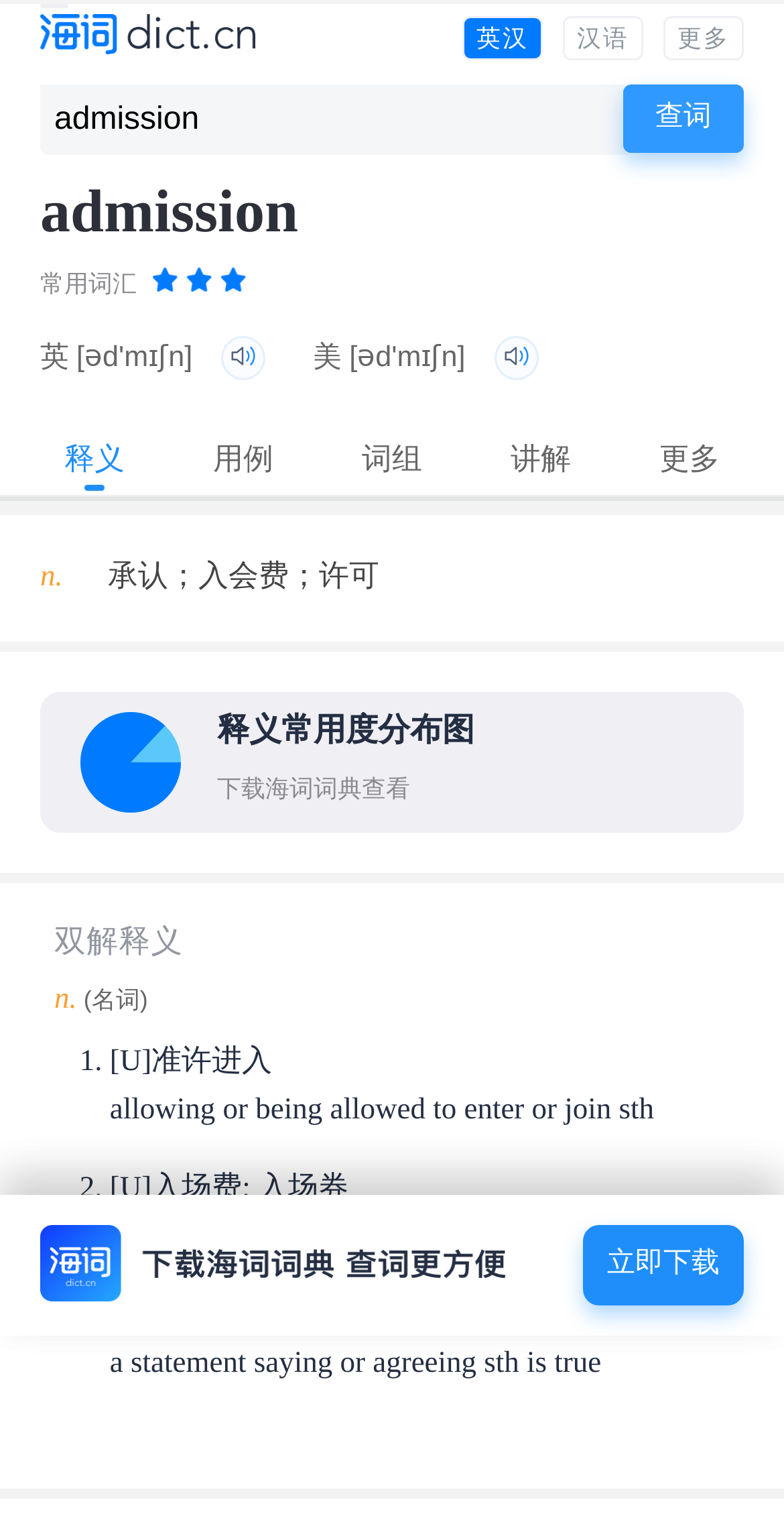Mark the bounding box of the element that matches the following description: "input value="admission" name="q" placeholder="在此输入单词或句子" value="admission"".

[0.051, 0.056, 0.808, 0.102]